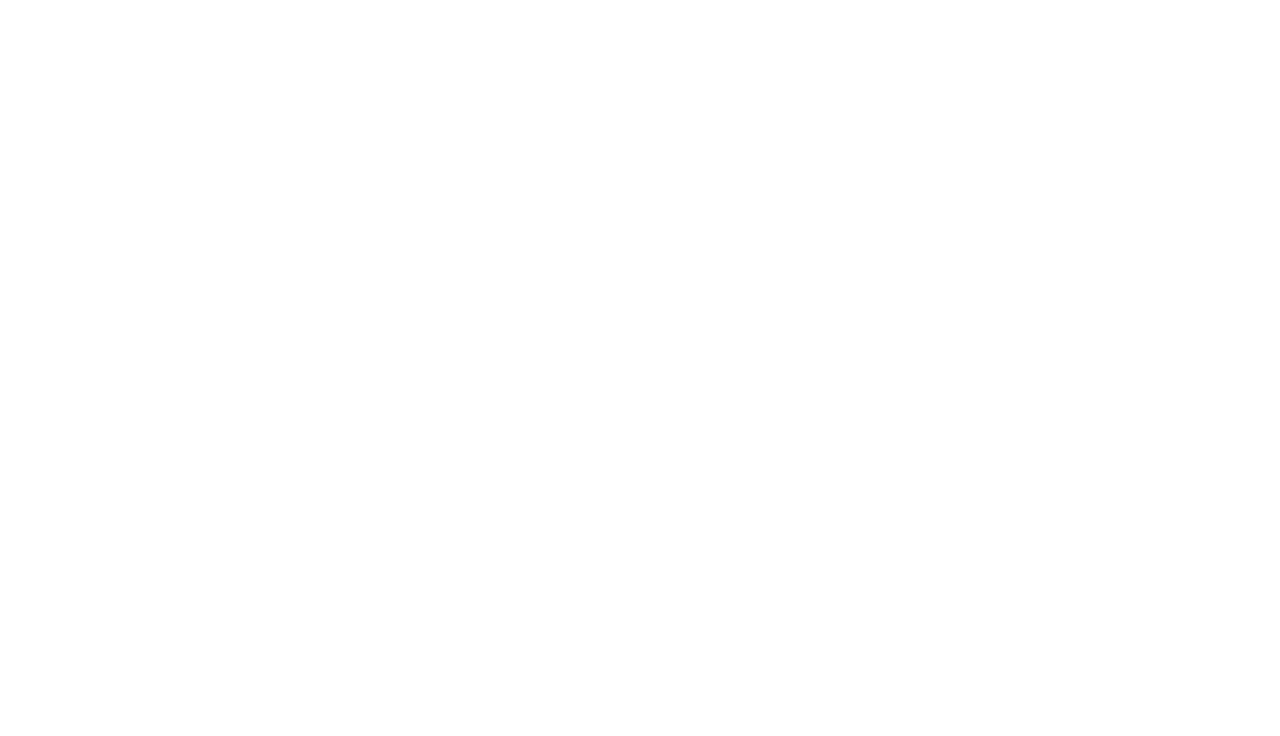Identify and provide the bounding box coordinates of the UI element described: "Tackling work related stress". The coordinates should be formatted as [left, top, right, bottom], with each number being a float between 0 and 1.

None